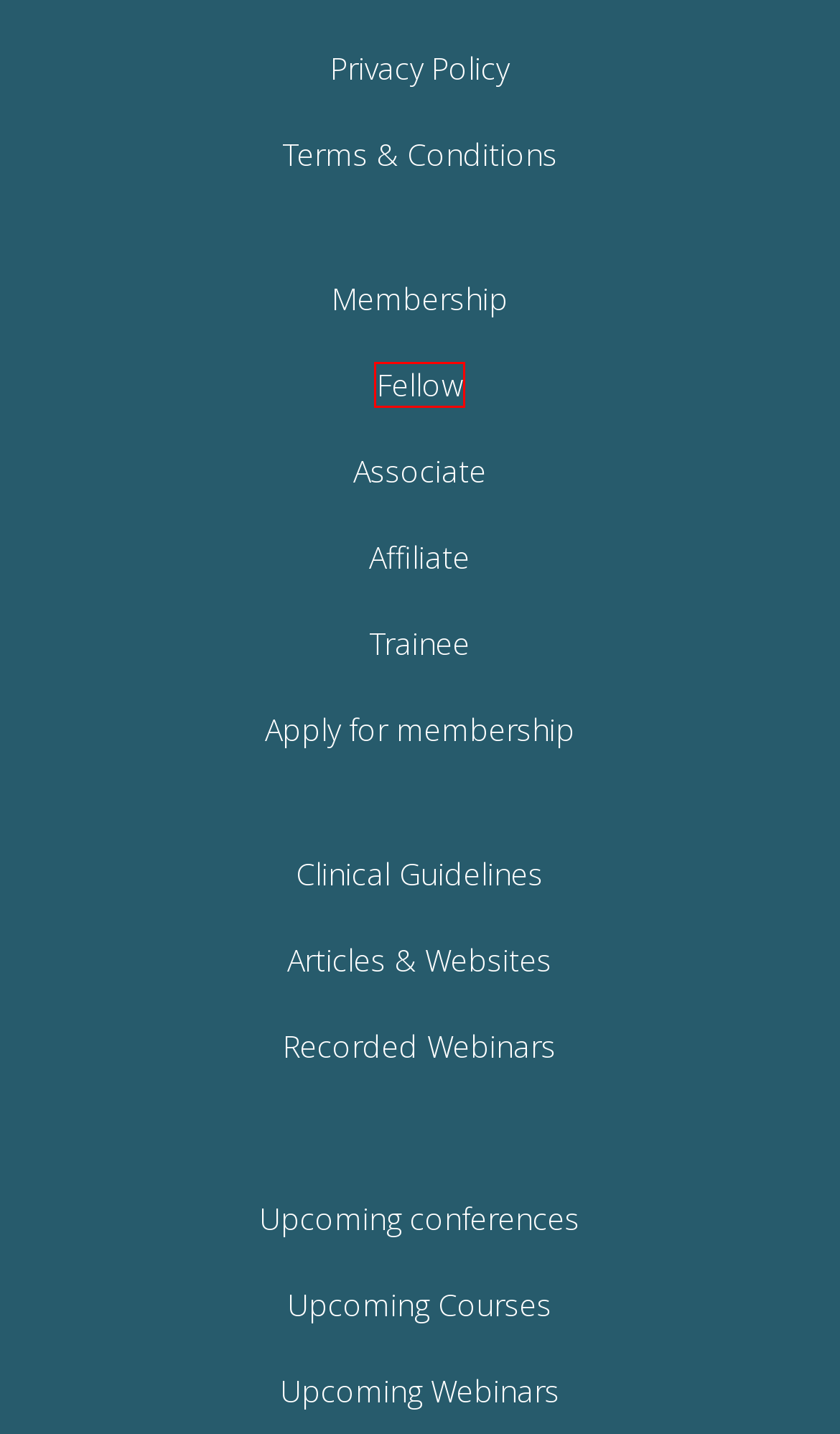You have received a screenshot of a webpage with a red bounding box indicating a UI element. Please determine the most fitting webpage description that matches the new webpage after clicking on the indicated element. The choices are:
A. Courses (NZCSRH CPD approved) - NZCSRH
B. Privacy Policy - NZCSRH
C. Terms - NZCSRH
D. Articles & Recorded Webinars - NZCSRH
E. Websites - NZCSRH
F. Fellowship - NZCSRH
G. Upcoming Webinars (NZCSRH CPD approved) - NZCSRH
H. Clinical Guidelines - NZCSRH

F